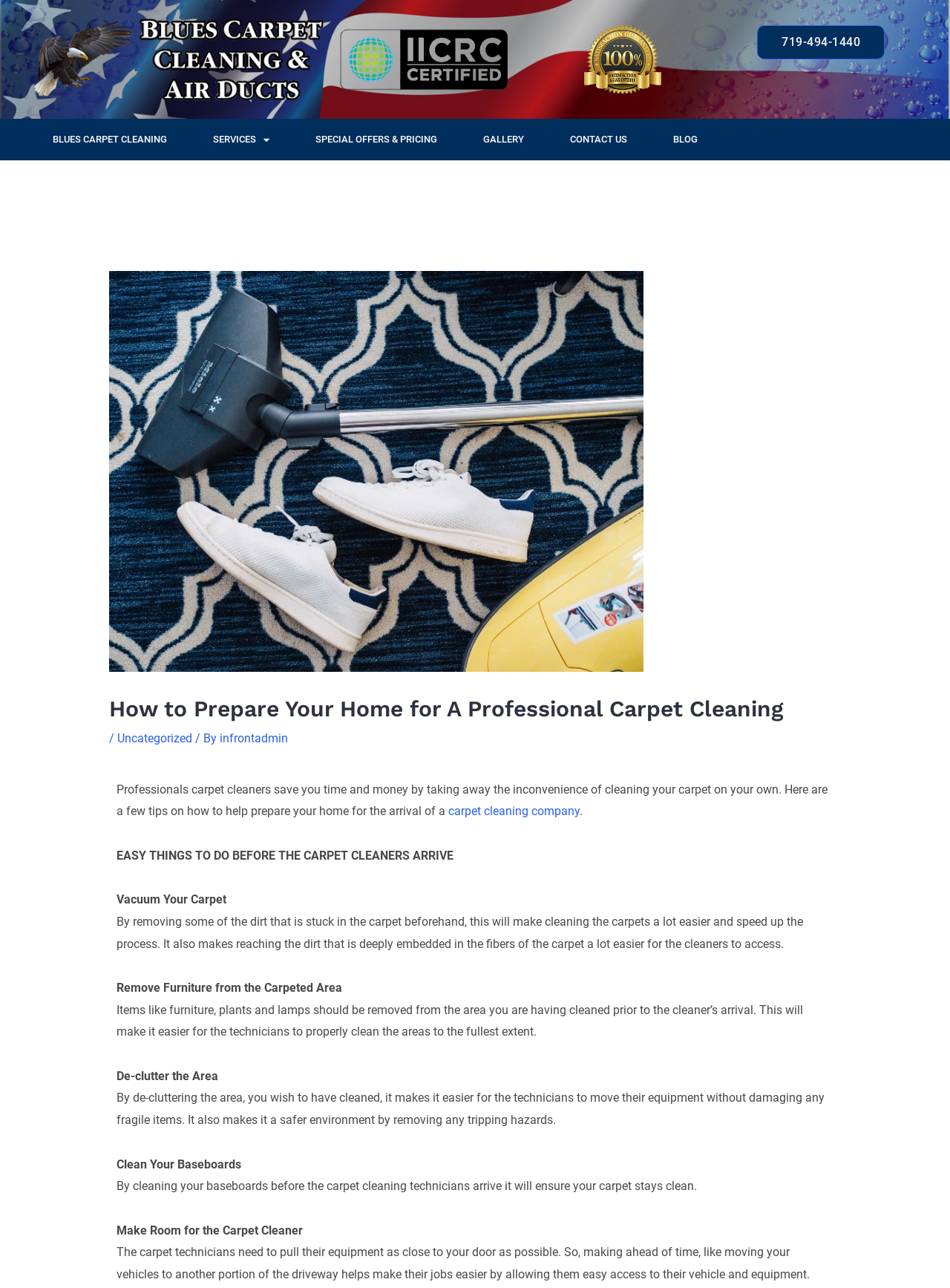Please identify the bounding box coordinates for the region that you need to click to follow this instruction: "Read the blog for more carpet cleaning tips".

[0.684, 0.092, 0.759, 0.124]